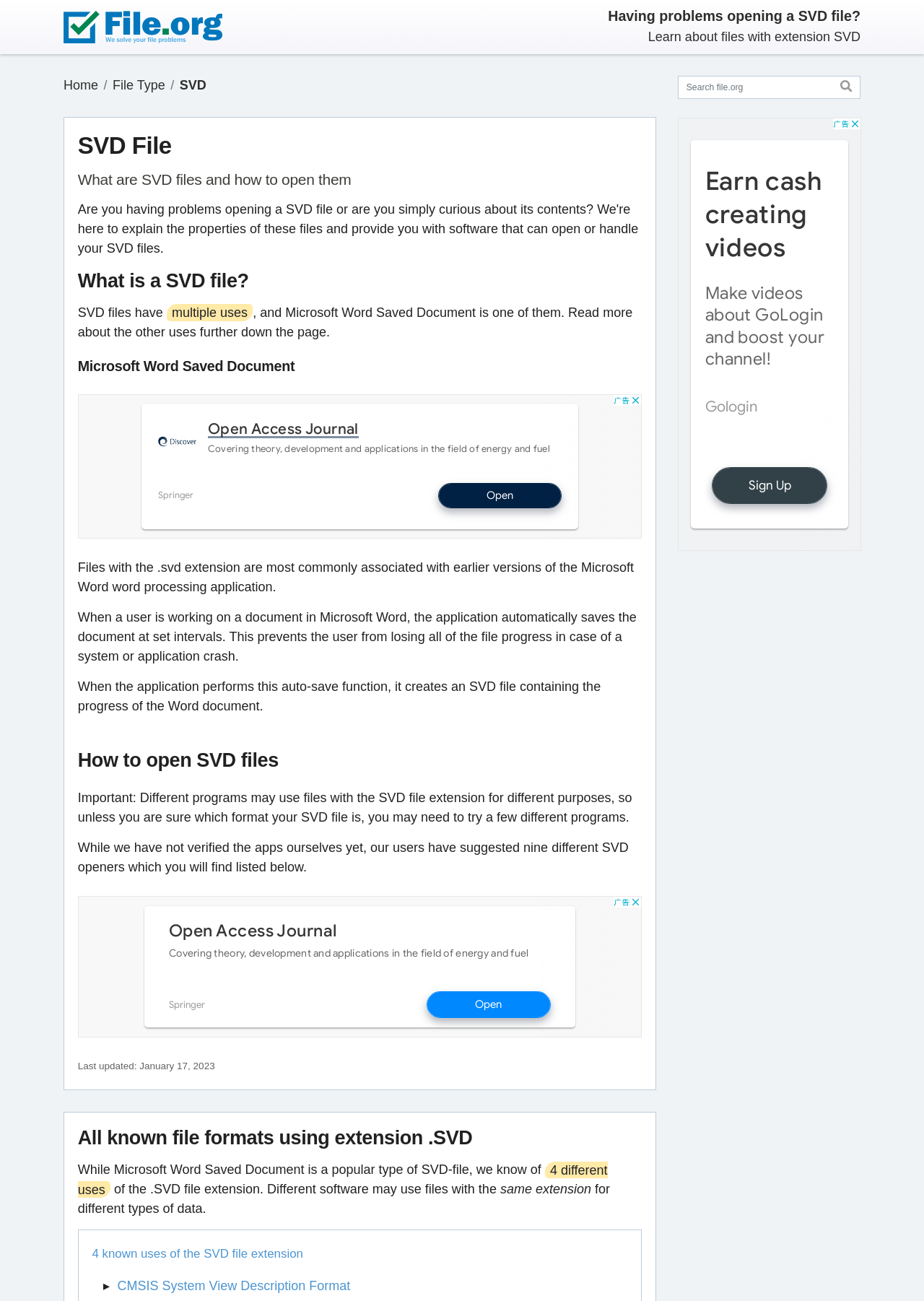Observe the image and answer the following question in detail: Why does Microsoft Word create an SVD file?

According to the webpage, when a user is working on a document in Microsoft Word, the application automatically saves the document at set intervals to prevent the user from losing all of the file progress in case of a system or application crash, and this auto-save function creates an SVD file containing the progress of the Word document.